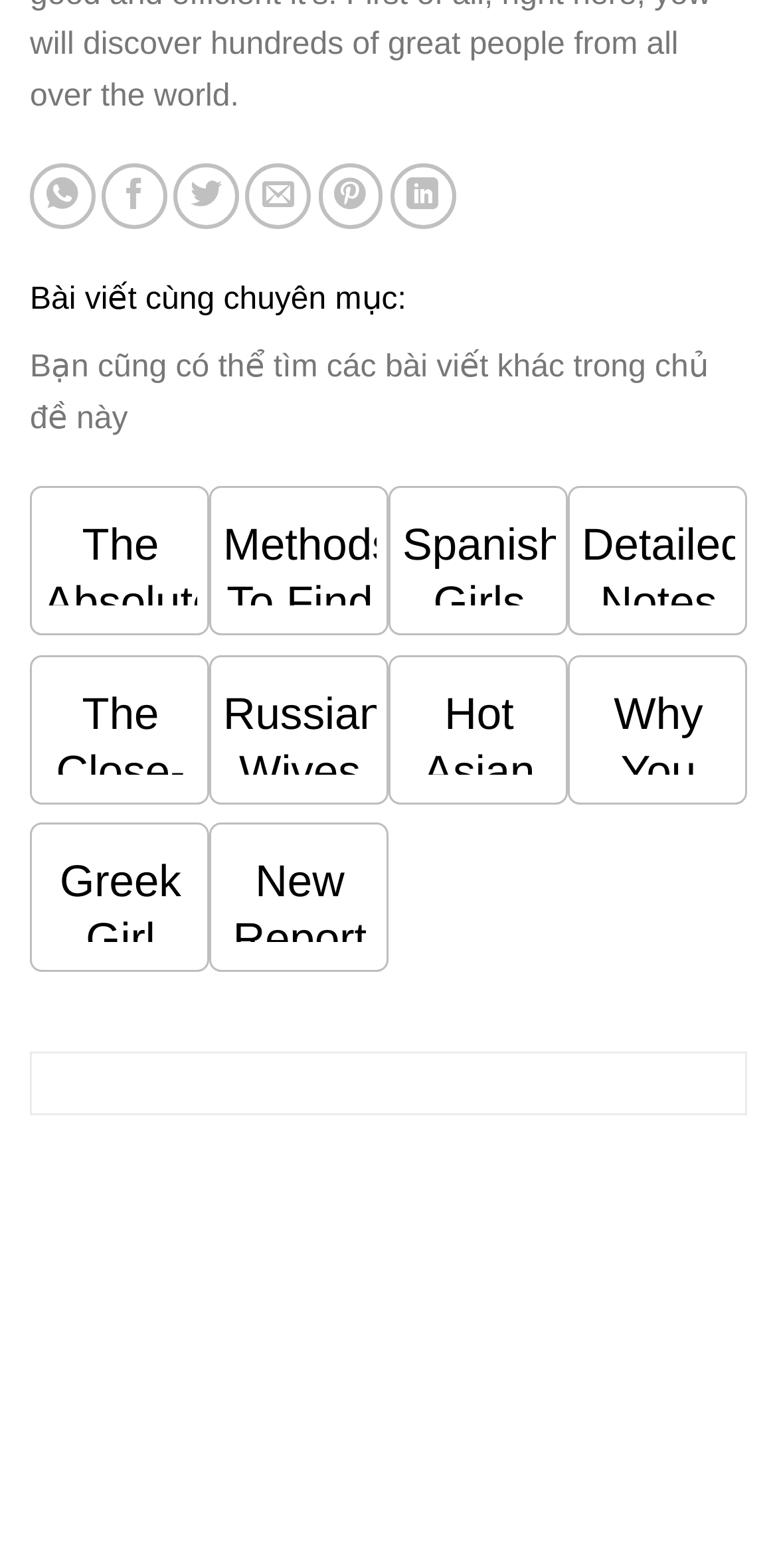Determine the coordinates of the bounding box for the clickable area needed to execute this instruction: "Read article about Mexican Women".

[0.056, 0.329, 0.254, 0.625]